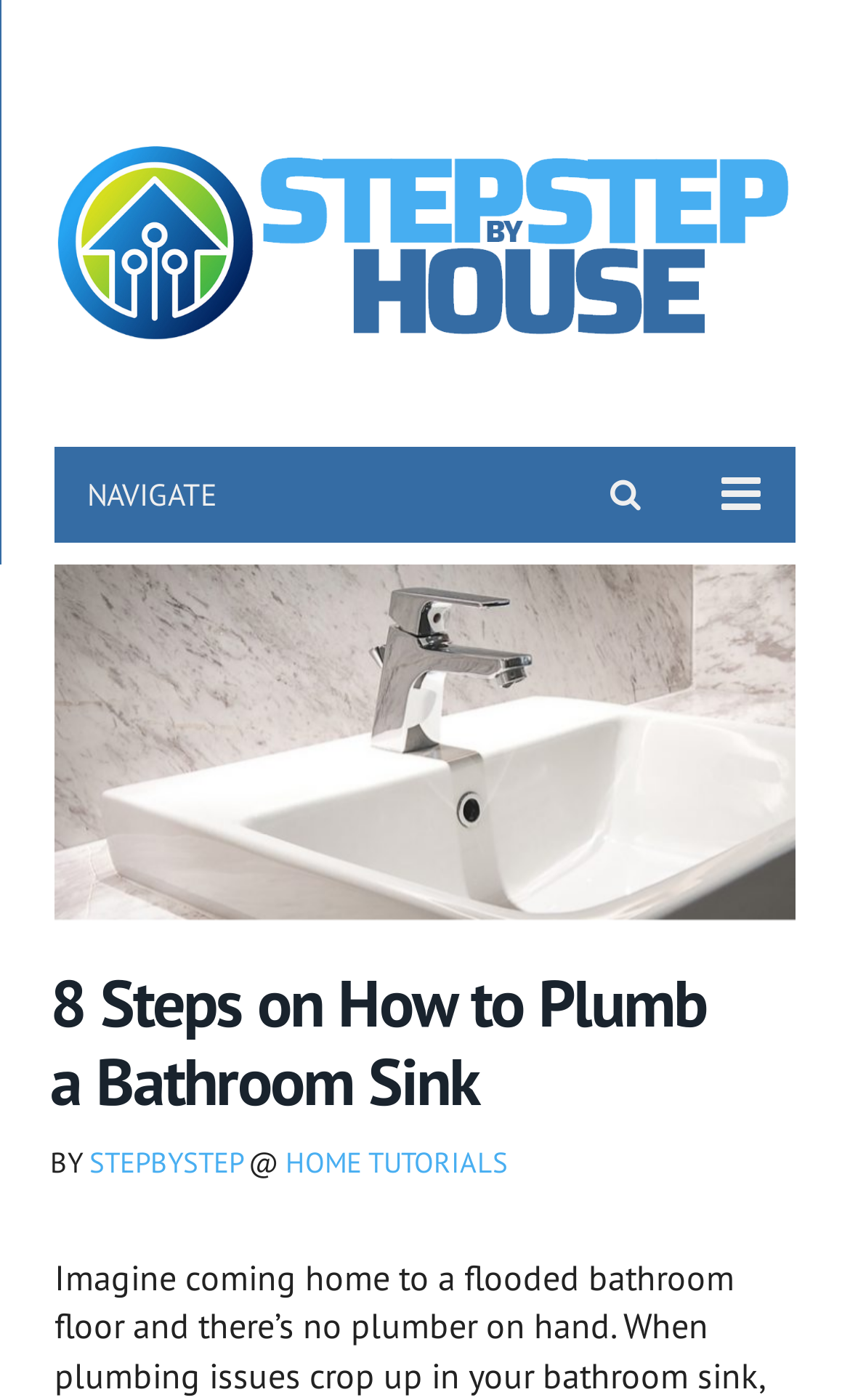Extract the heading text from the webpage.

8 Steps on How to Plumb a Bathroom Sink